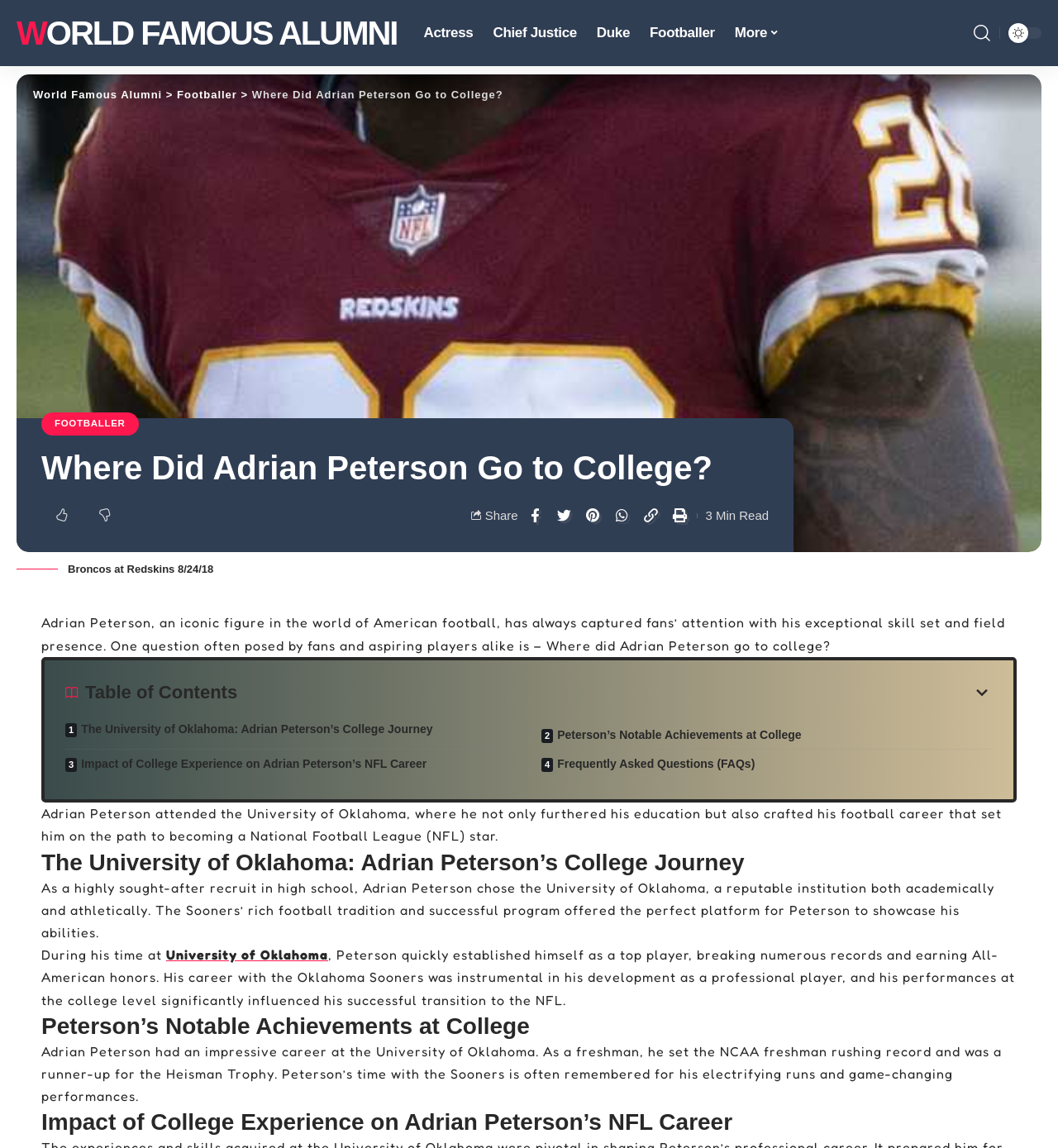Describe all the key features of the webpage in detail.

This webpage is about the collegiate career of NFL star Adrian Peterson, focusing on his education, athletic milestones, and more. At the top, there is a navigation menu with links to different categories, including "Actress", "Chief Justice", "Duke", "Footballer", and "More". 

Below the navigation menu, there is a header section with a link to "World Famous Alumni" and an image with the title "Where Did Adrian Peterson Go to College?". The main content of the webpage is divided into sections, starting with an introduction to Adrian Peterson's college career, followed by a table of contents with links to different sections, including "The University of Oklahoma: Adrian Peterson’s College Journey", "Peterson’s Notable Achievements at College", "Impact of College Experience on Adrian Peterson’s NFL Career", and "Frequently Asked Questions (FAQs)".

The first section, "The University of Oklahoma: Adrian Peterson’s College Journey", describes how Adrian Peterson chose the University of Oklahoma and how his time there helped him develop as a professional player. The next section, "Peterson’s Notable Achievements at College", highlights his impressive career at the University of Oklahoma, including setting the NCAA freshman rushing record and being a runner-up for the Heisman Trophy.

The webpage also has a section on the impact of his college experience on his NFL career, as well as a section with frequently asked questions. At the bottom of the page, there is a link to "back to top" and a search bar at the top right corner.